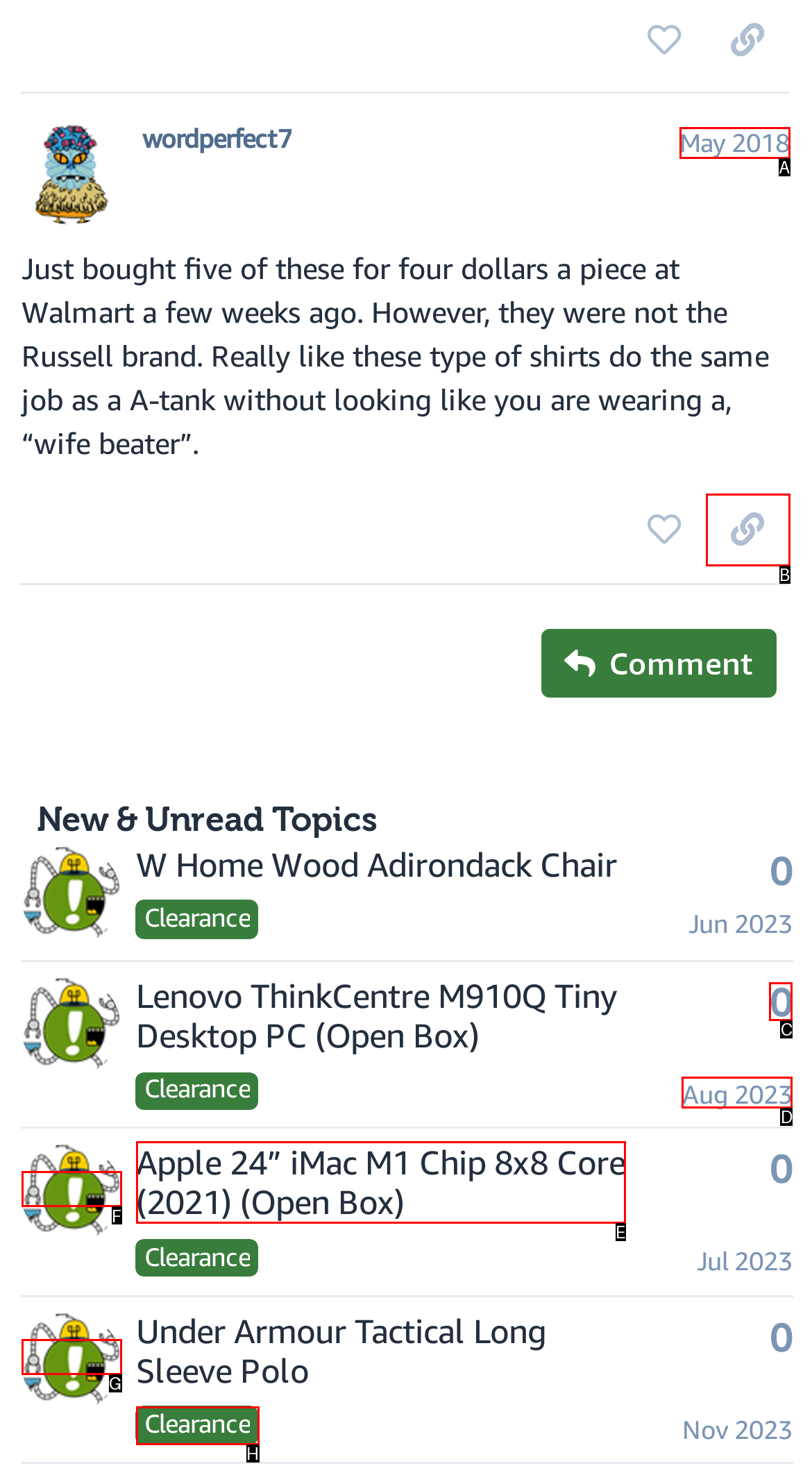Determine the HTML element that aligns with the description: aria-label="wootbot's profile, latest poster"
Answer by stating the letter of the appropriate option from the available choices.

F